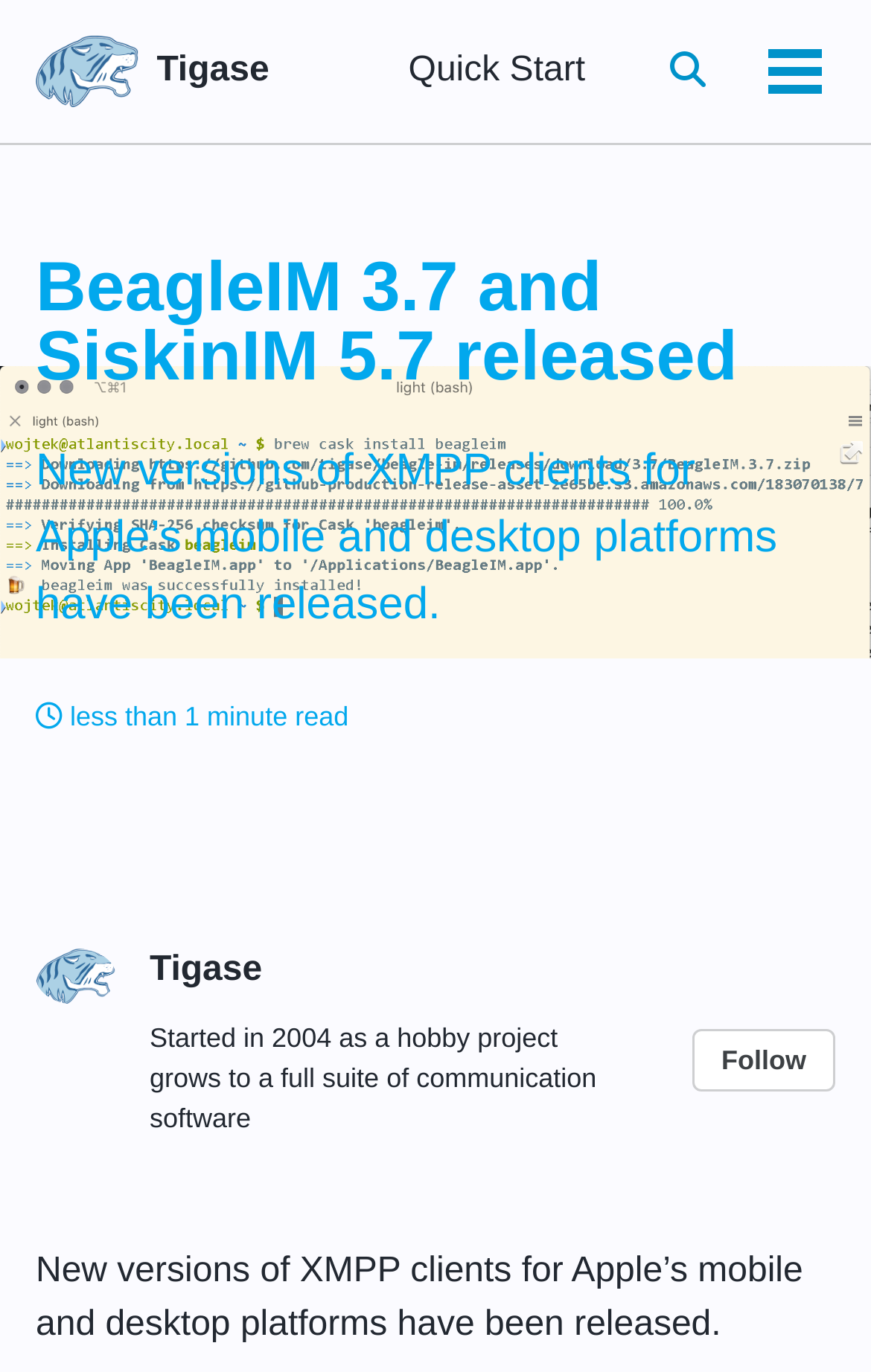Please give a short response to the question using one word or a phrase:
What is the action that can be taken at the bottom of the webpage?

Follow